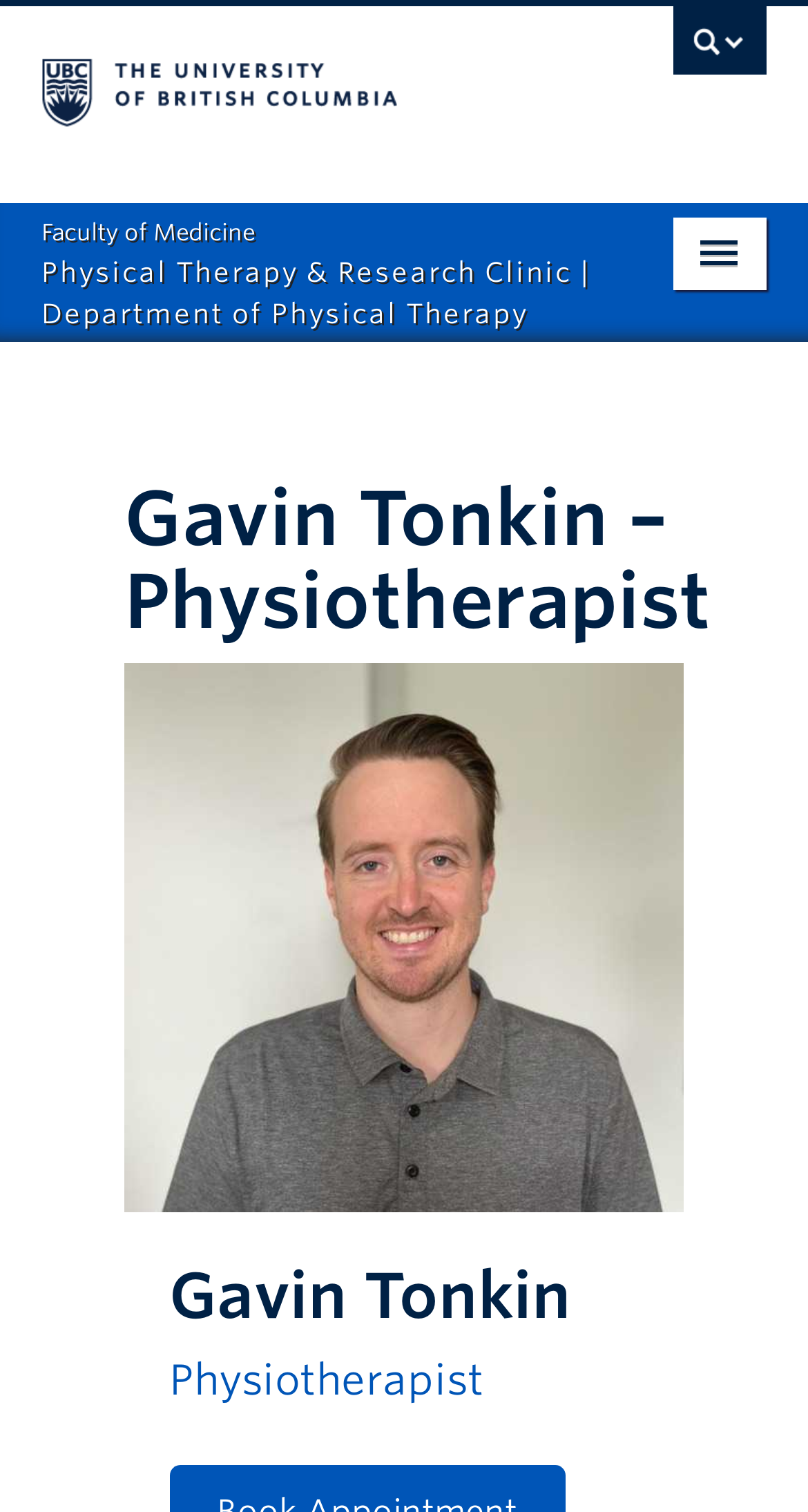What is the name of the clinic where Gavin Tonkin works?
Please give a well-detailed answer to the question.

The root element 'Gavin Tonkin - Physiotherapist - UBC Physical Therapy and Research Clinic' suggests that Gavin Tonkin works at the UBC Physical Therapy and Research Clinic.